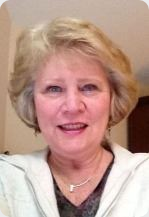Where has Marilyn lived since 1976?
Respond with a short answer, either a single word or a phrase, based on the image.

East Longmeadow